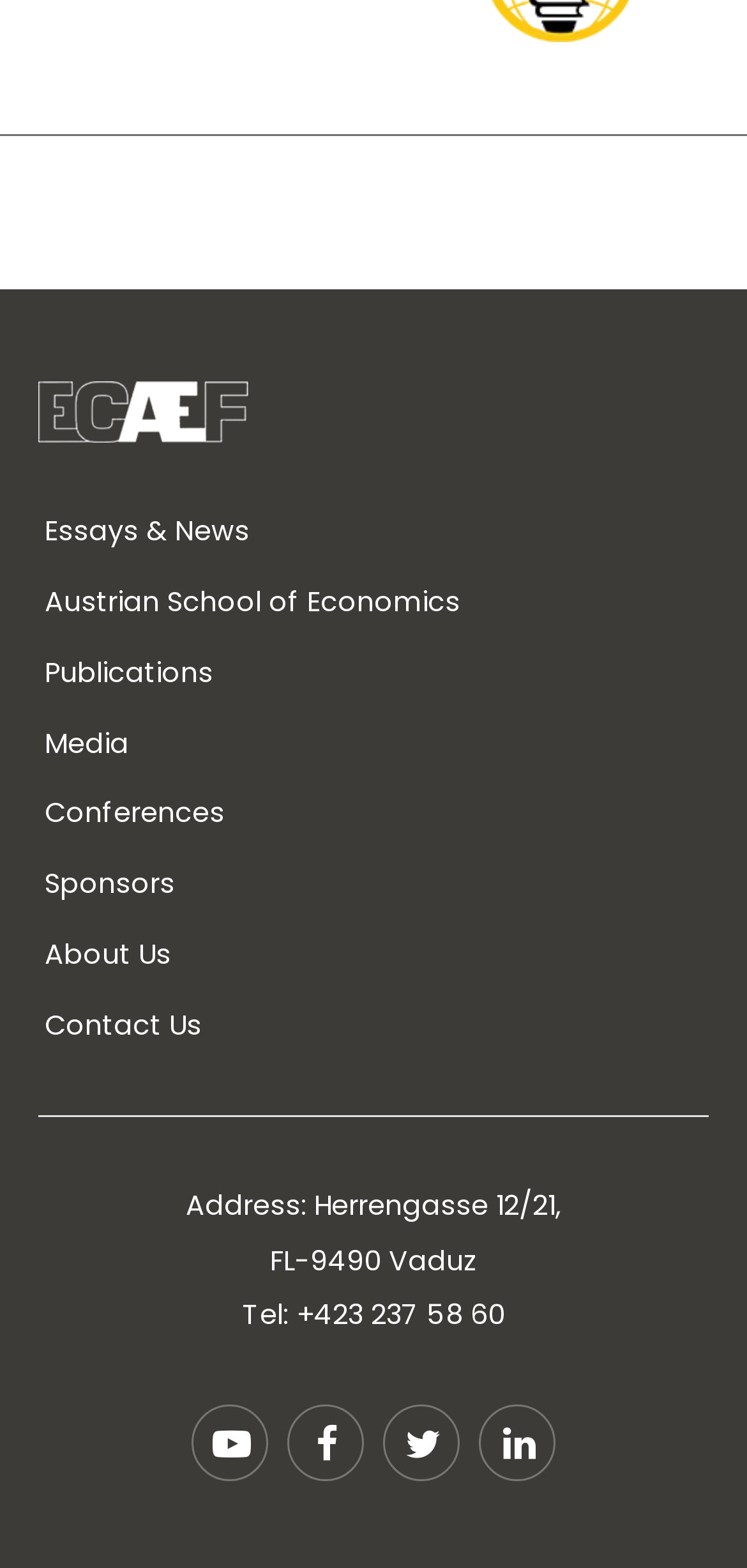Provide a brief response using a word or short phrase to this question:
What is the phone number of the organization?

+423 237 58 60